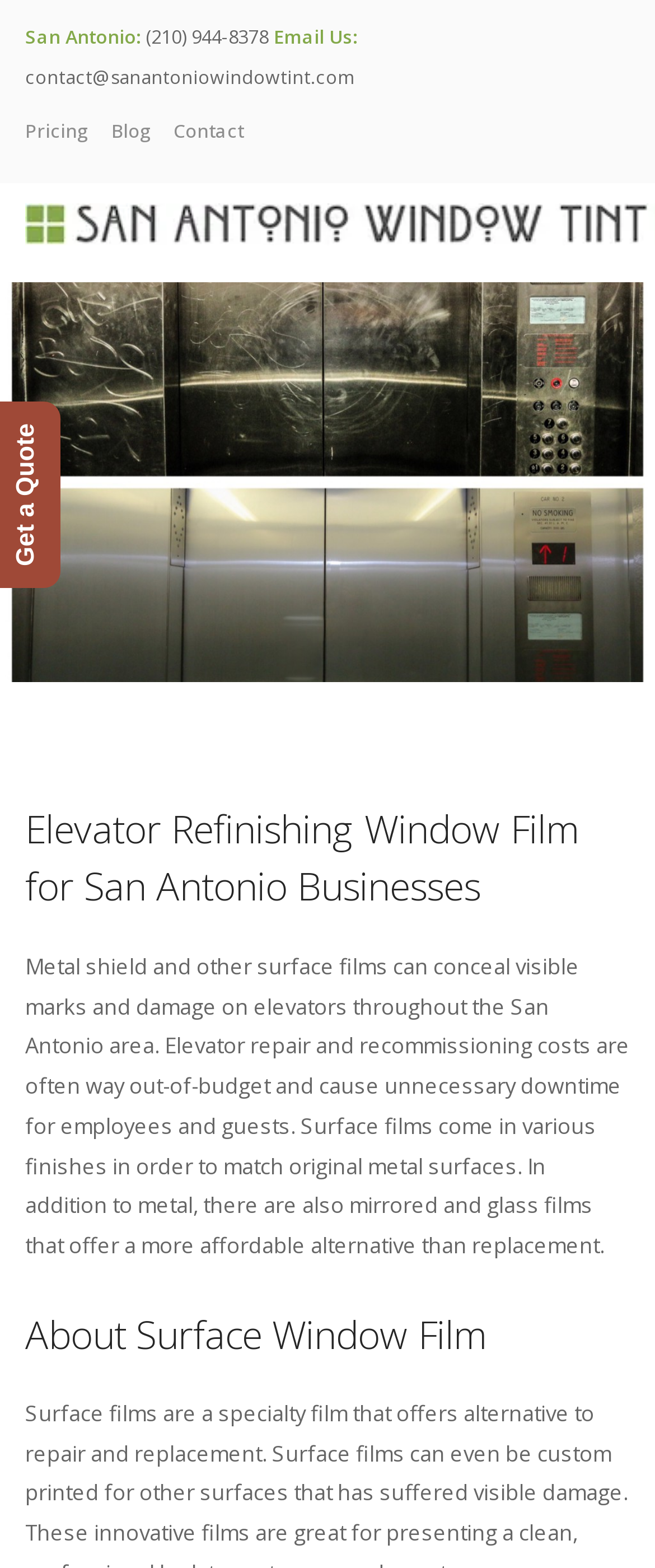Please answer the following question using a single word or phrase: What is the phone number of San Antonio Window Tinting?

(210) 944-8378